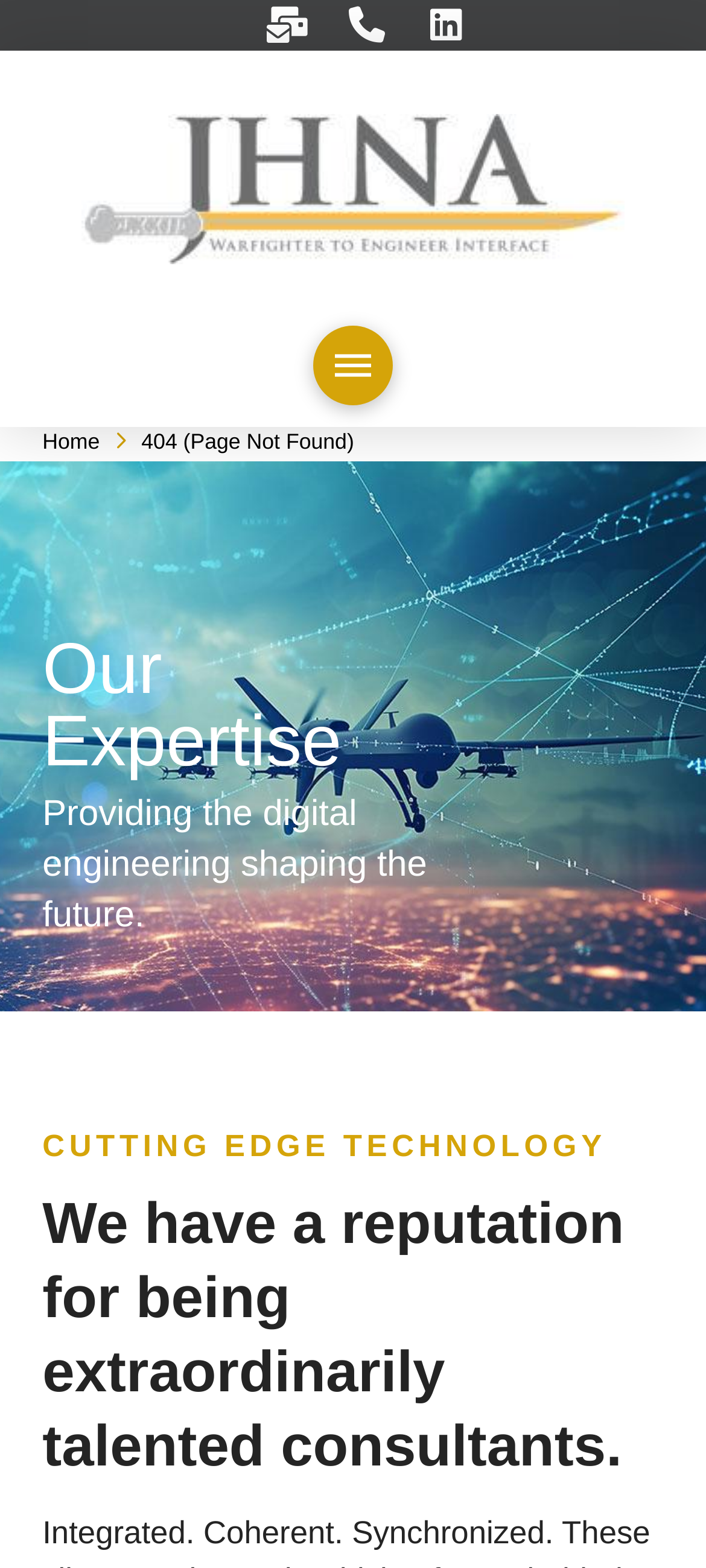What is the purpose of the button?
Answer the question with a thorough and detailed explanation.

The button is used to toggle the modal content, which is indicated by the 'hasPopup' property and the 'controls' attribute pointing to the 'e5248-e108-modal' element. This suggests that clicking the button will open or close a modal window.